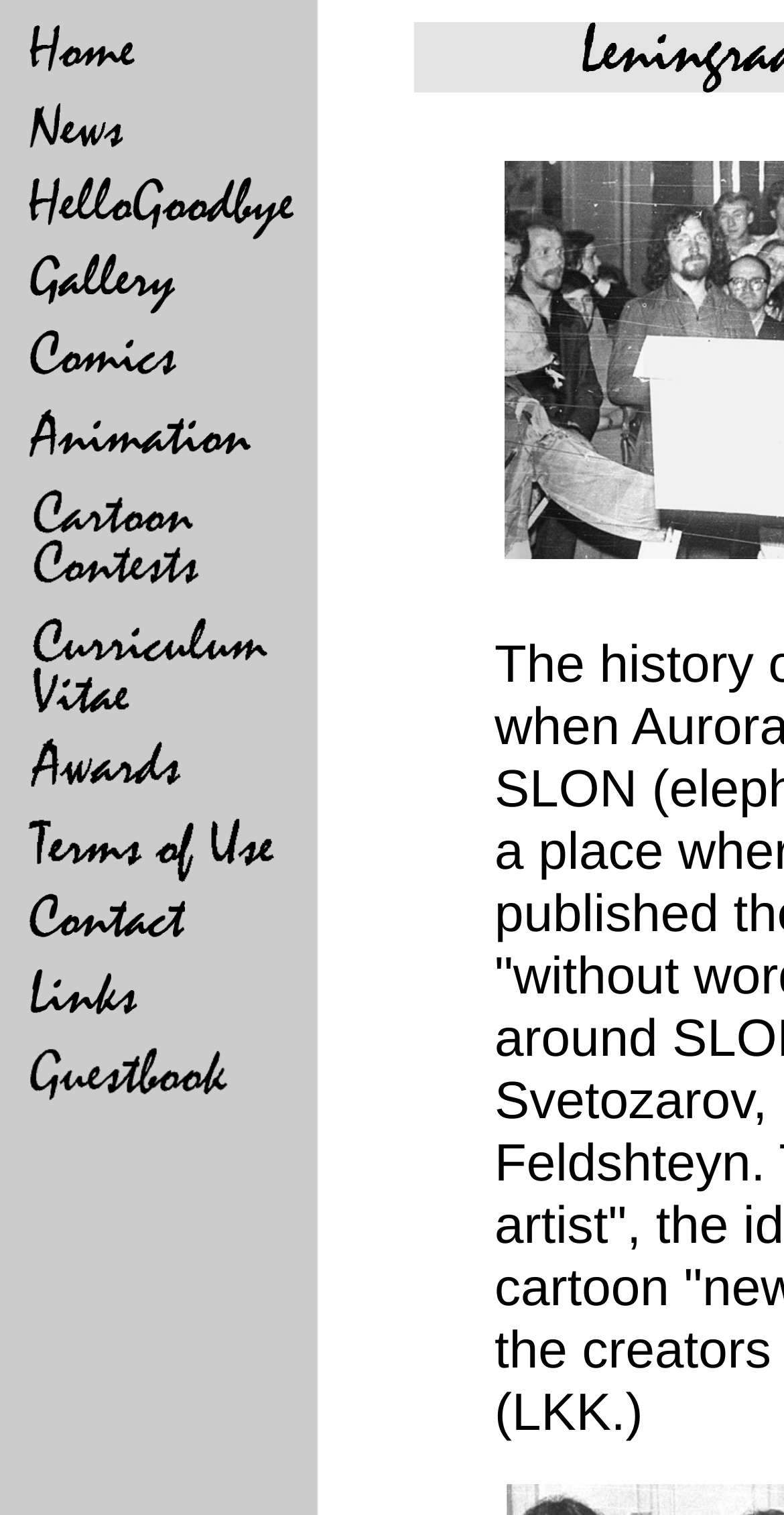Answer the question with a single word or phrase: 
Is the webpage organized in a vertical layout?

Yes